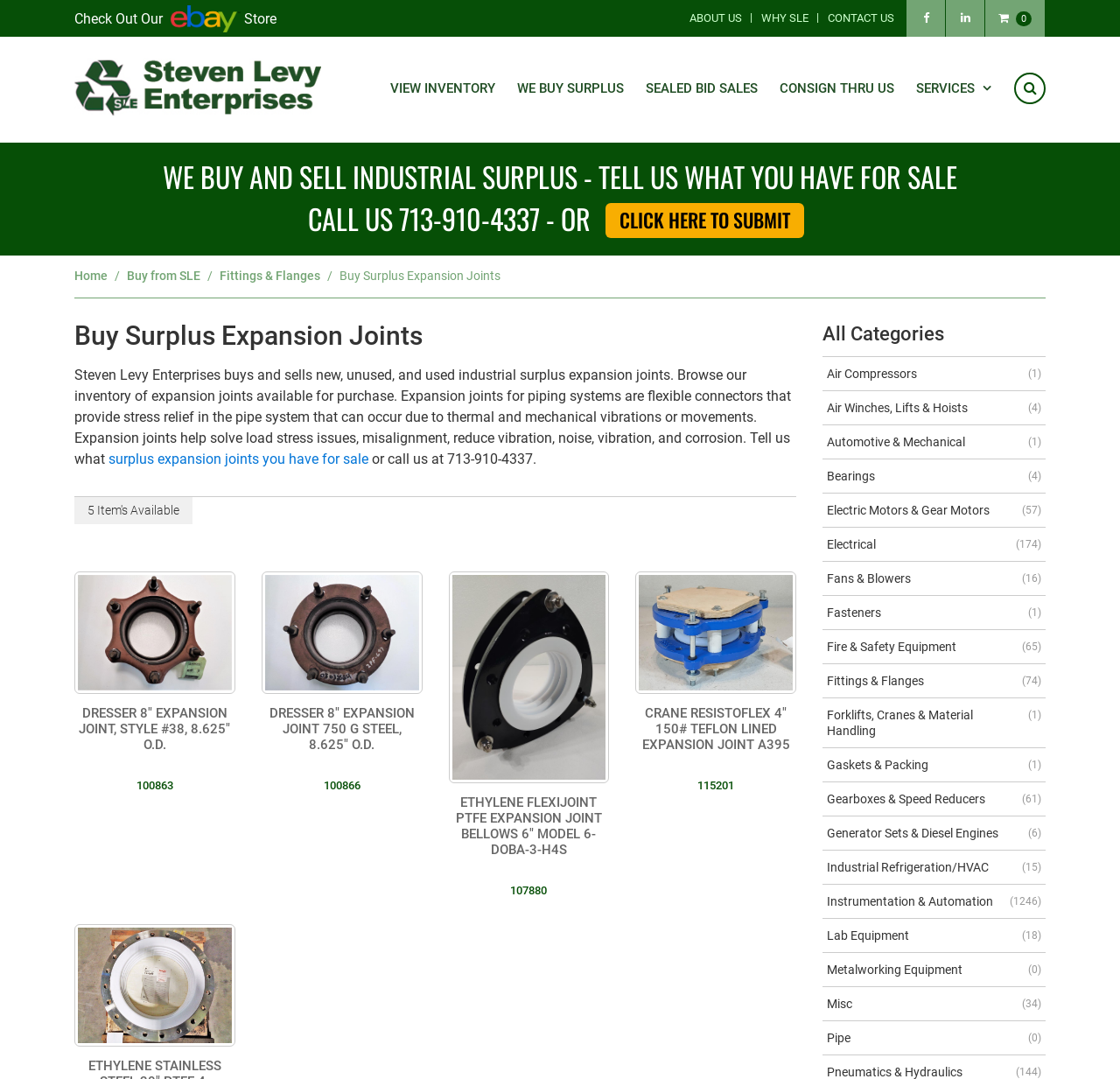Describe every aspect of the webpage comprehensively.

This webpage is about Steven Levy Enterprises, a company that buys and sells surplus expansion joints. At the top of the page, there is a logo and a link to the company's website. Below the logo, there is a search bar where users can search for specific products. 

To the right of the search bar, there are four links: "VIEW INVENTORY", "WE BUY SURPLUS", "SEALED BID SALES", and "CONSIGN THRU US". These links are likely related to the company's services and inventory.

Below these links, there is a section with the title "SERVICES" and a few links to other pages, including "ABOUT US", "WHY SLE", and "CONTACT US". 

On the left side of the page, there is a menu with links to different categories of products, including "Air Compressors", "Bearings", "Electric Motors & Gear Motors", and many others. There are also links to specific products, such as "Dresser 8" Expansion Joint" and "Crane Resistoflex 4" 150# Teflon Lined Expansion Joint A395". Each product link has an accompanying image.

In the main content area, there is a brief description of the company's services, including buying and selling surplus expansion joints. There is also a call to action, encouraging users to tell the company what they have for sale or to call them directly. 

At the bottom of the page, there are more links to specific products, including "Ethylene Flexijoint PTFE Expansion Joint Bellows 6" Model 6-DOBA-3-H4S" and "Crane Resistoflex 4" 150# Teflon Lined Expansion Joint A395".